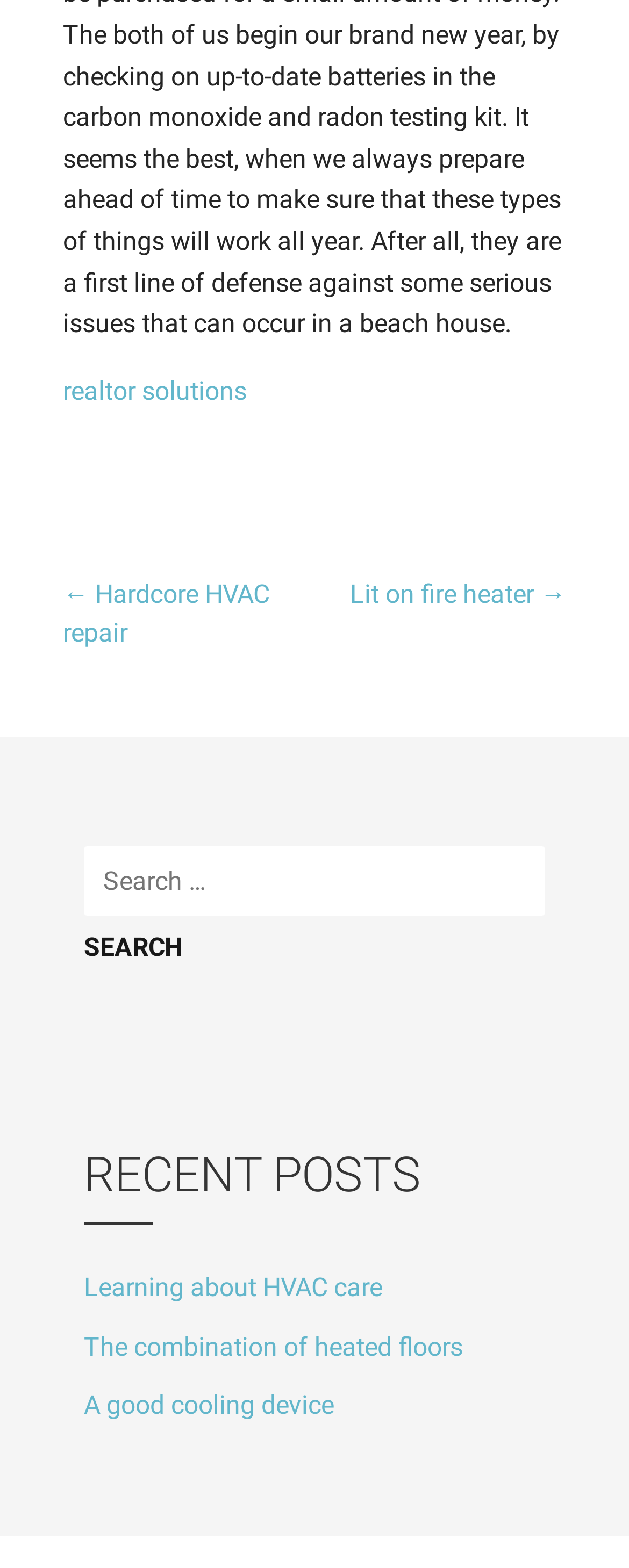Give a short answer using one word or phrase for the question:
What is the purpose of the search box?

To search posts